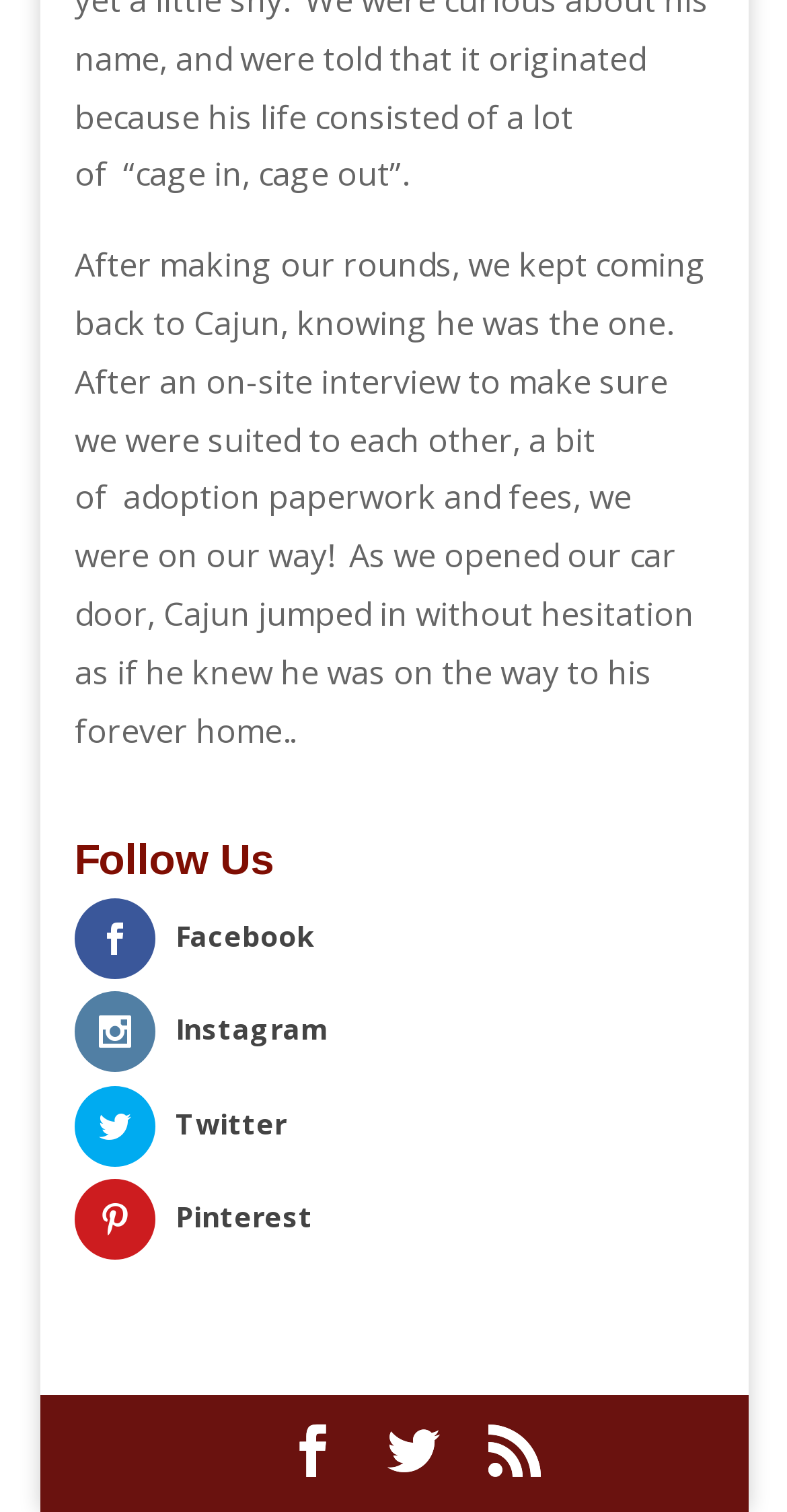How many icons are there at the bottom?
Based on the image, answer the question with as much detail as possible.

There are three icons at the bottom of the webpage, as indicated by the link elements with bounding box coordinates [0.364, 0.942, 0.431, 0.981], [0.492, 0.942, 0.559, 0.981], and [0.62, 0.942, 0.687, 0.981] respectively.